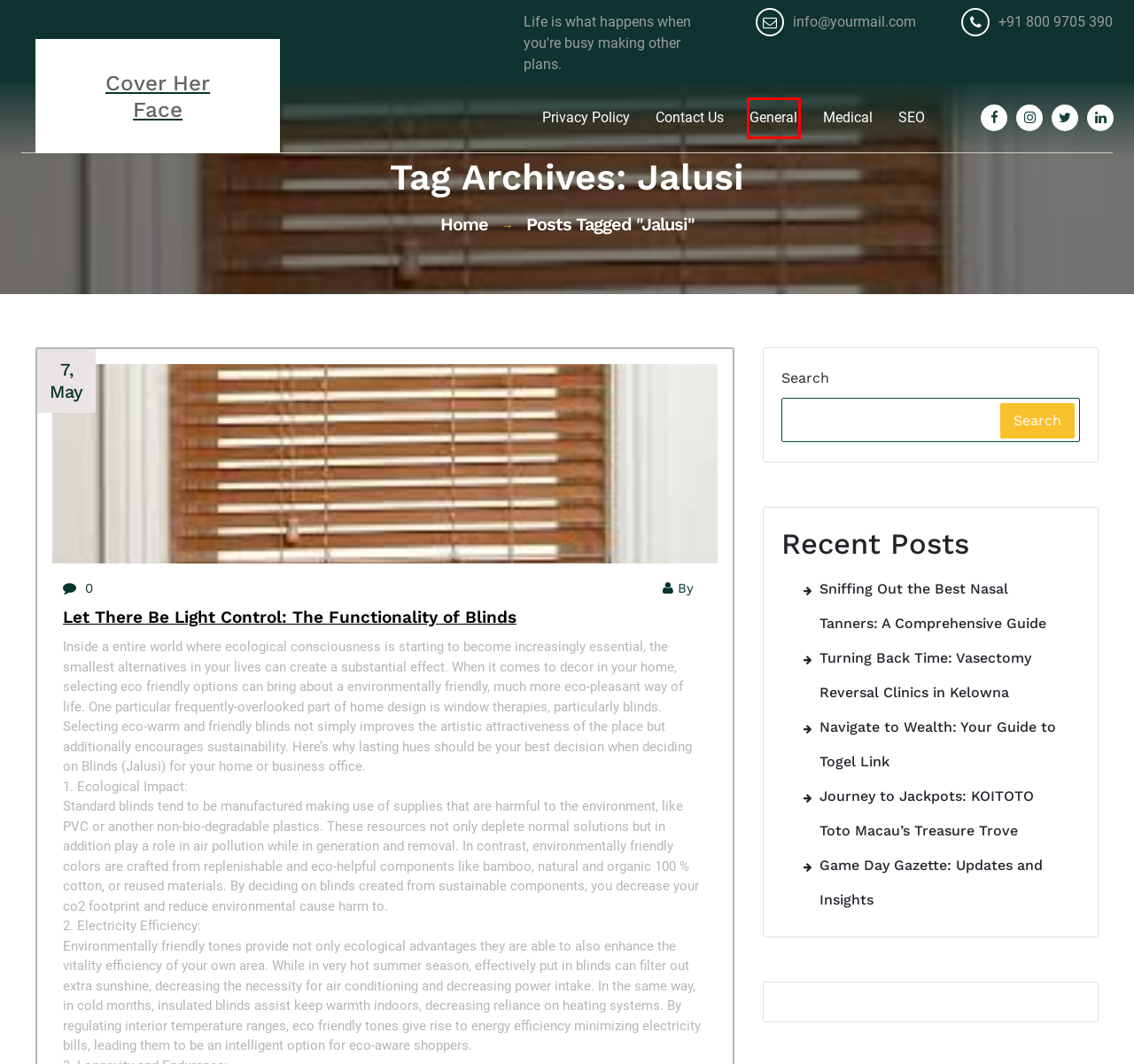You have a screenshot of a webpage with a red bounding box around a UI element. Determine which webpage description best matches the new webpage that results from clicking the element in the bounding box. Here are the candidates:
A. Cover Her Face – Life is what happens when you're busy making other plans.
B. Sniffing Out the Best Nasal Tanners: A Comprehensive Guide – Cover Her Face
C. Privacy Policy – Cover Her Face
D. Medical – Cover Her Face
E. Navigate to Wealth: Your Guide to Togel Link – Cover Her Face
F. Game Day Gazette: Updates and Insights – Cover Her Face
G. General – Cover Her Face
H. SEO – Cover Her Face

G